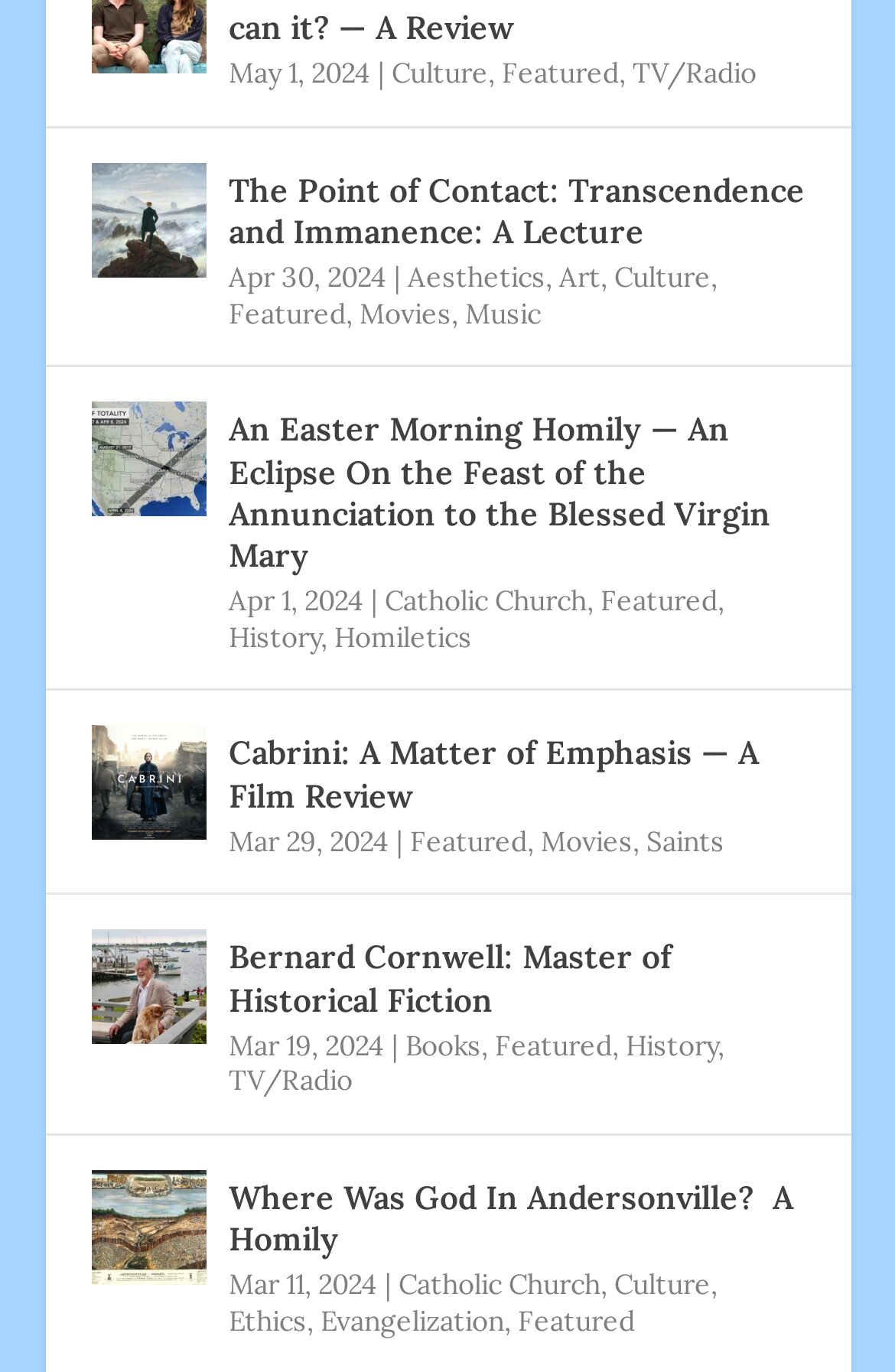How many images are on this page?
Answer the question in a detailed and comprehensive manner.

I counted the number of image elements on the page and found that there are 7 images, each associated with a corresponding article link.